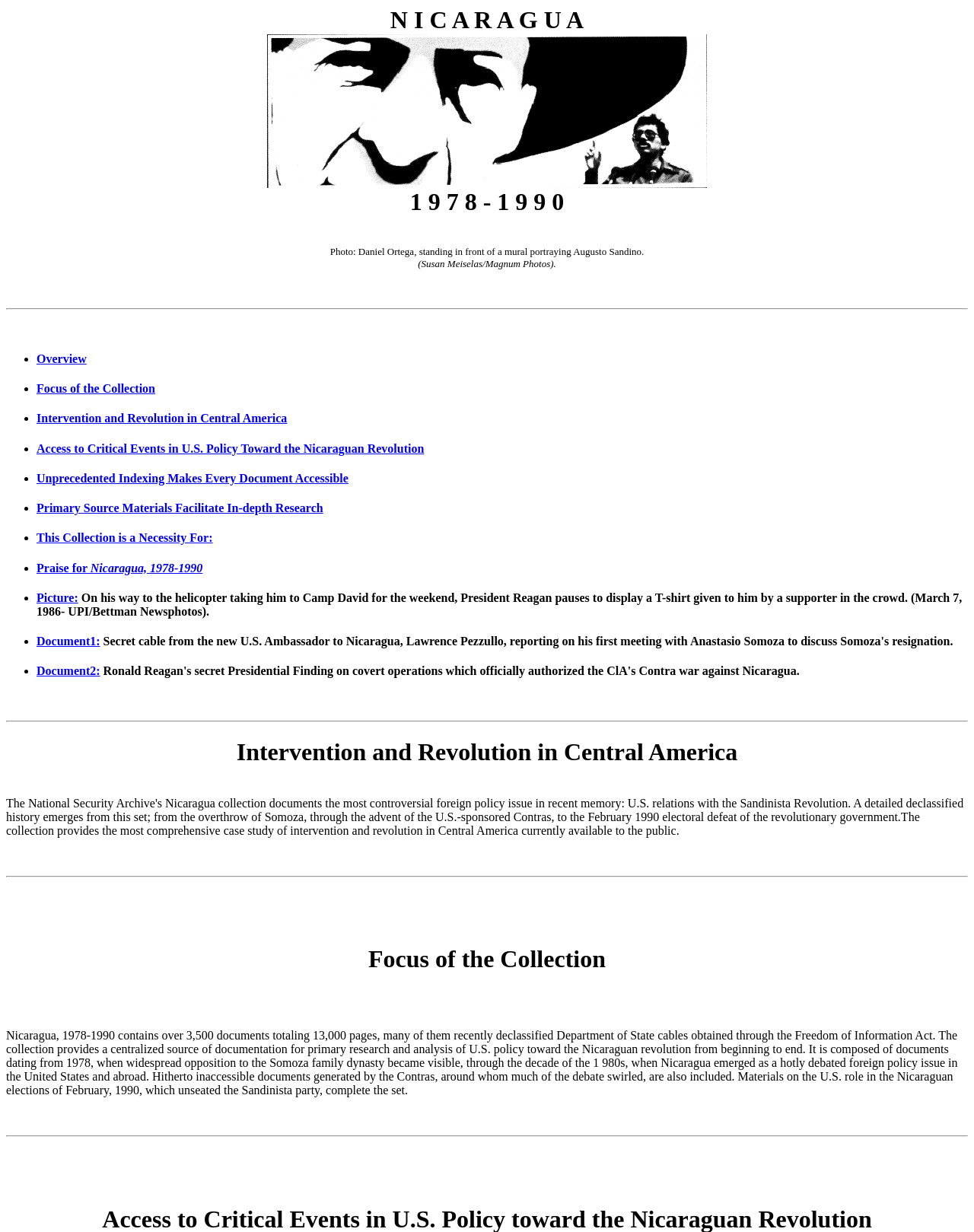Use one word or a short phrase to answer the question provided: 
What is the main topic of this webpage?

Nicaragua and U.S. policy